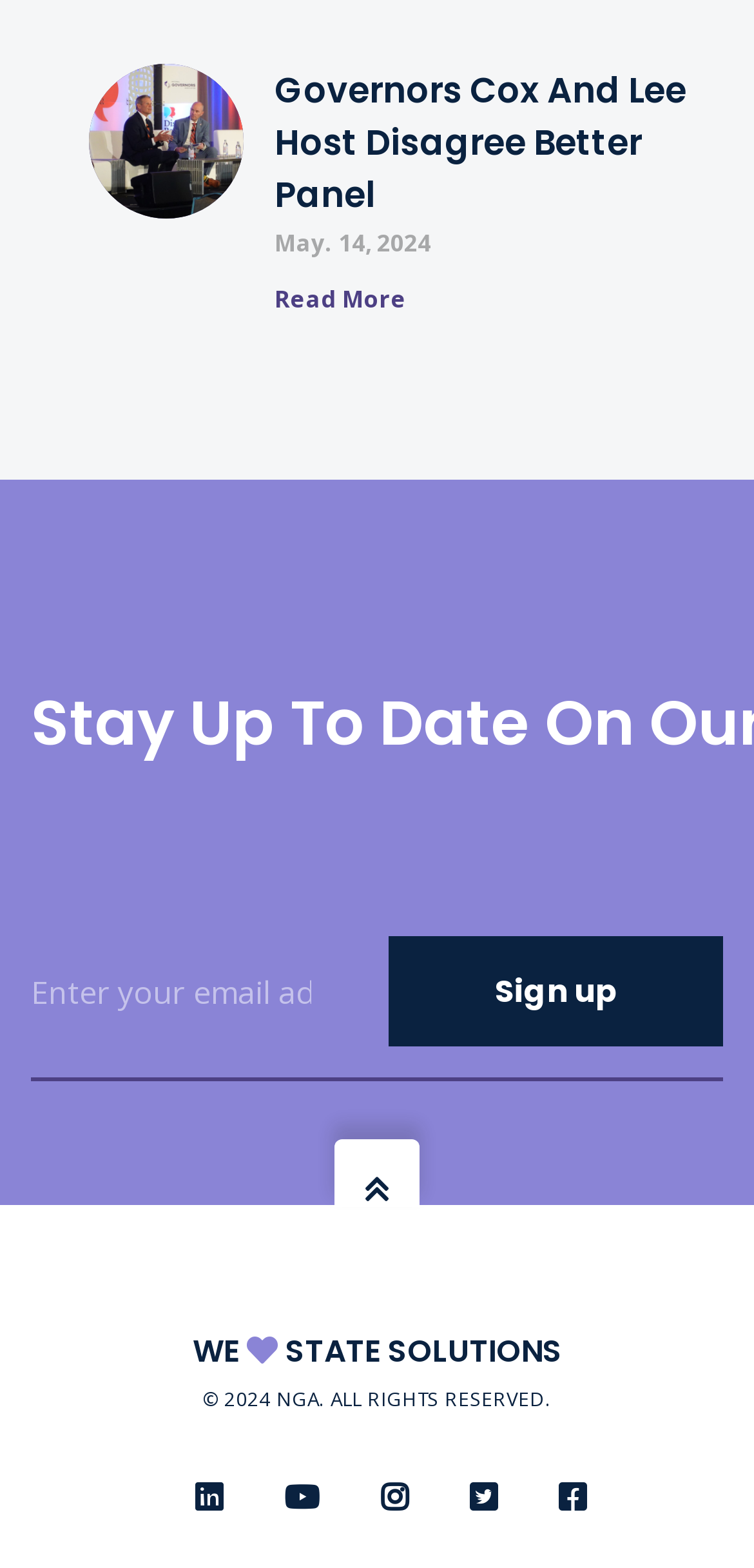Respond with a single word or phrase for the following question: 
What is the date of the latest article?

May. 14, 2024